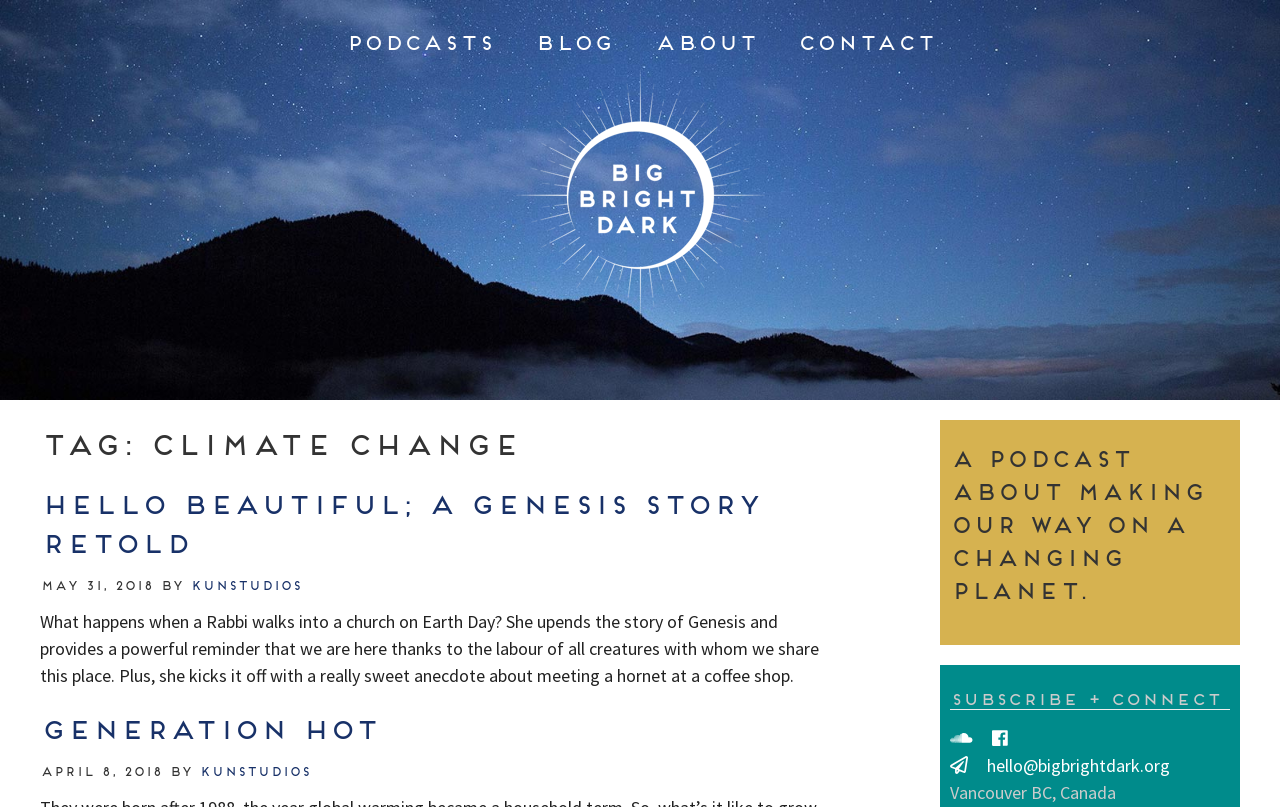What is the name of the website?
Based on the image, respond with a single word or phrase.

Big Bright Dark